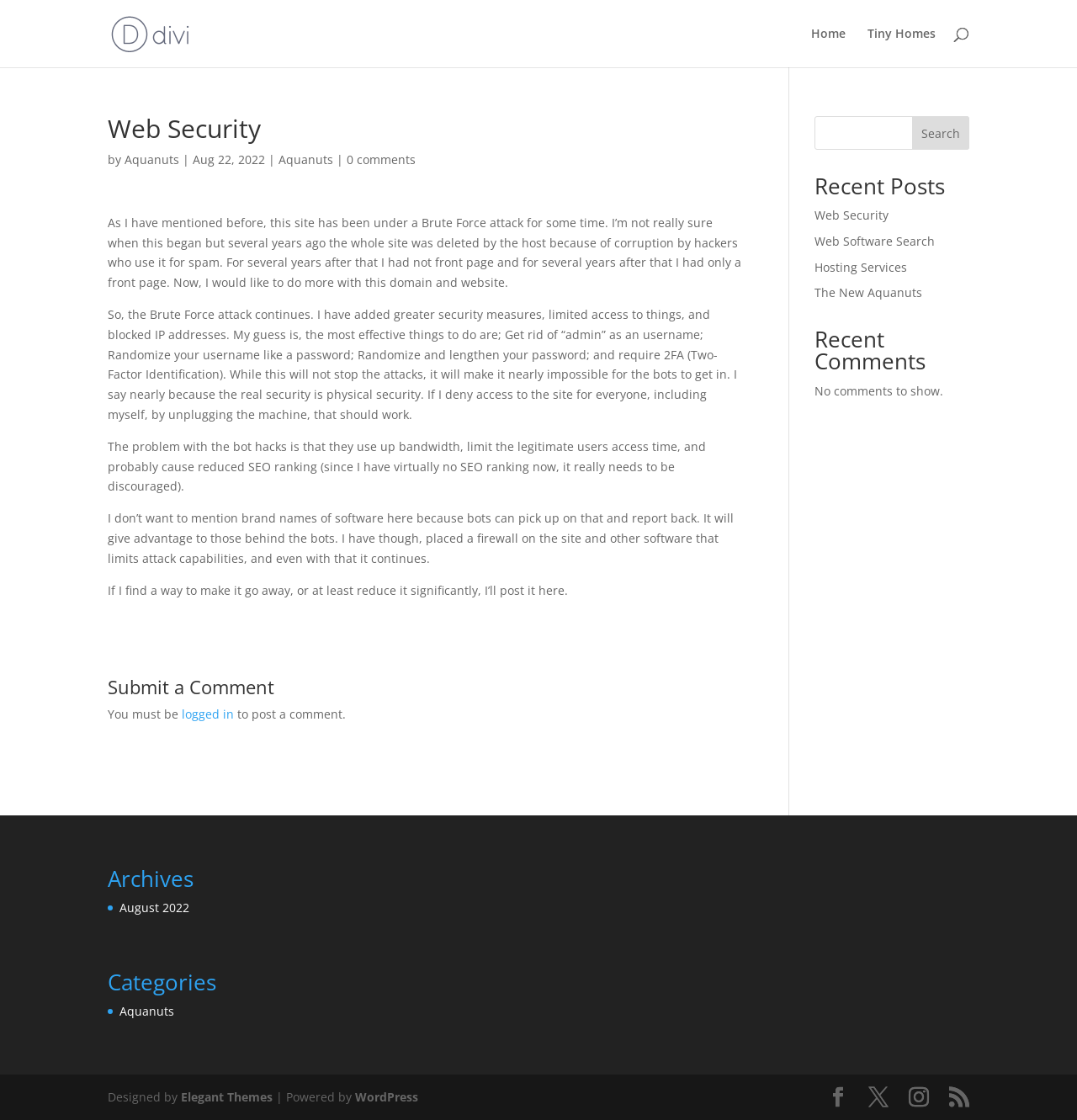Please identify the bounding box coordinates of the area that needs to be clicked to fulfill the following instruction: "Visit NI Story."

None